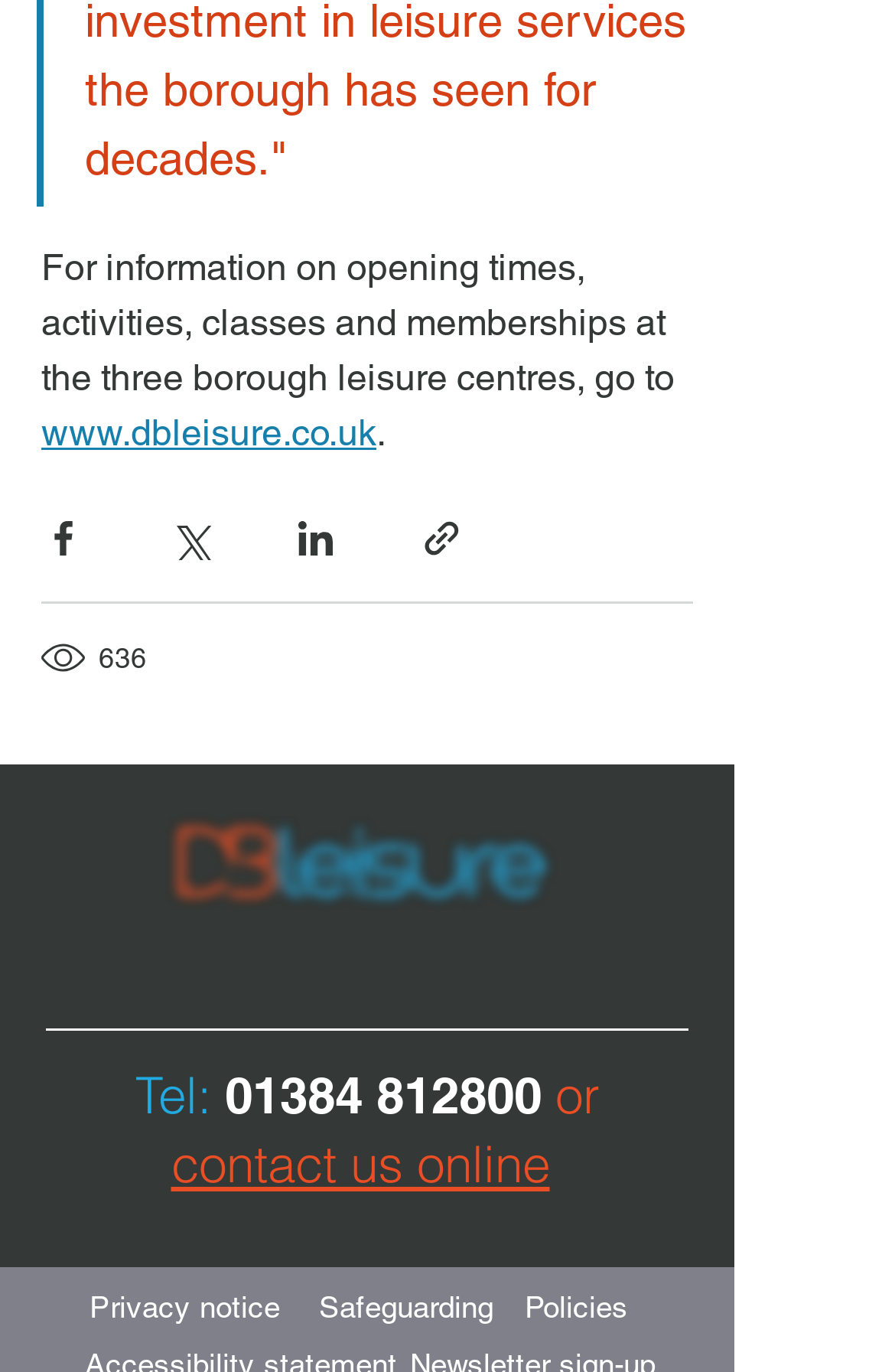Give a one-word or one-phrase response to the question:
What is the phone number to contact?

01384 812800